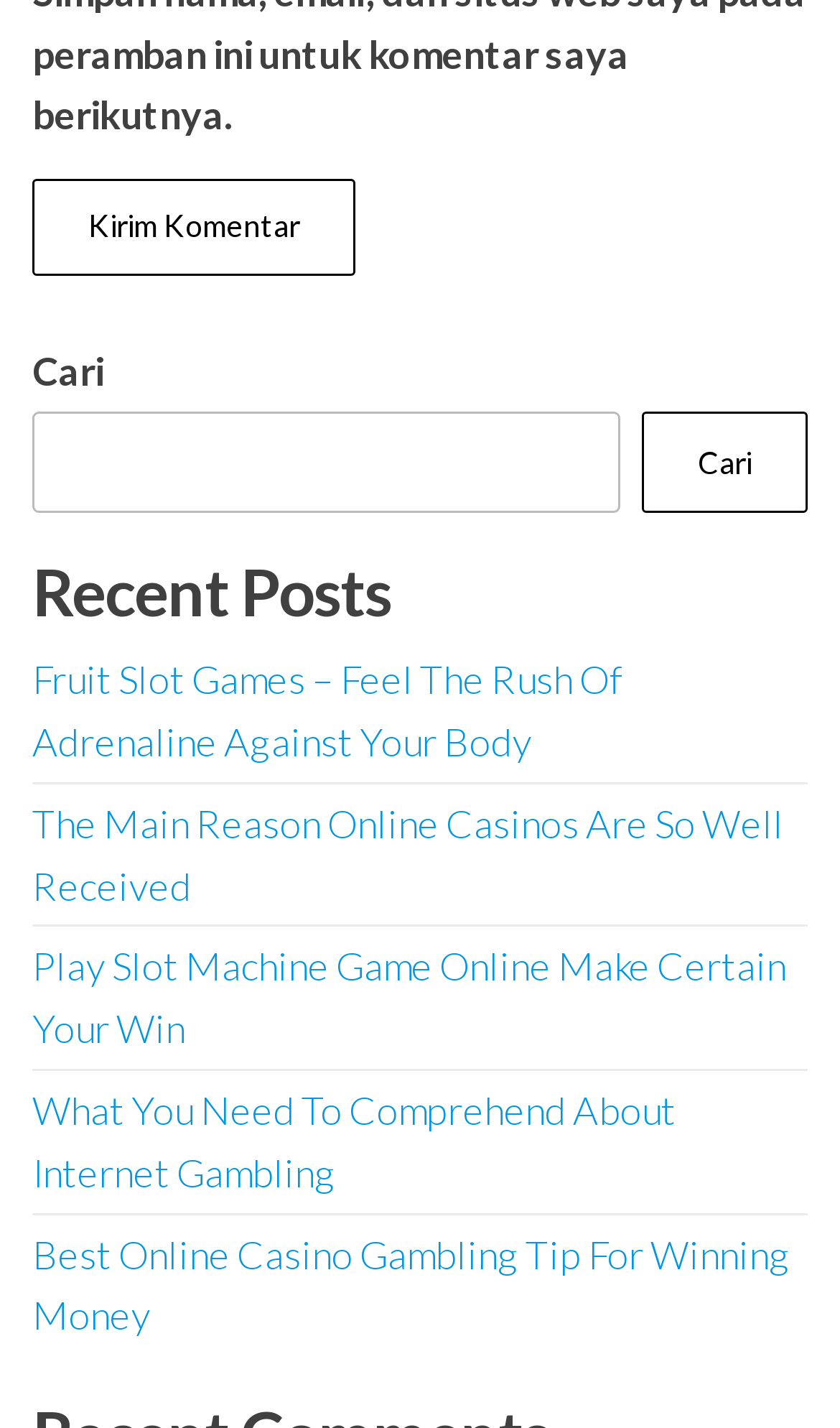Please provide the bounding box coordinates in the format (top-left x, top-left y, bottom-right x, bottom-right y). Remember, all values are floating point numbers between 0 and 1. What is the bounding box coordinate of the region described as: Cari

[0.764, 0.289, 0.962, 0.359]